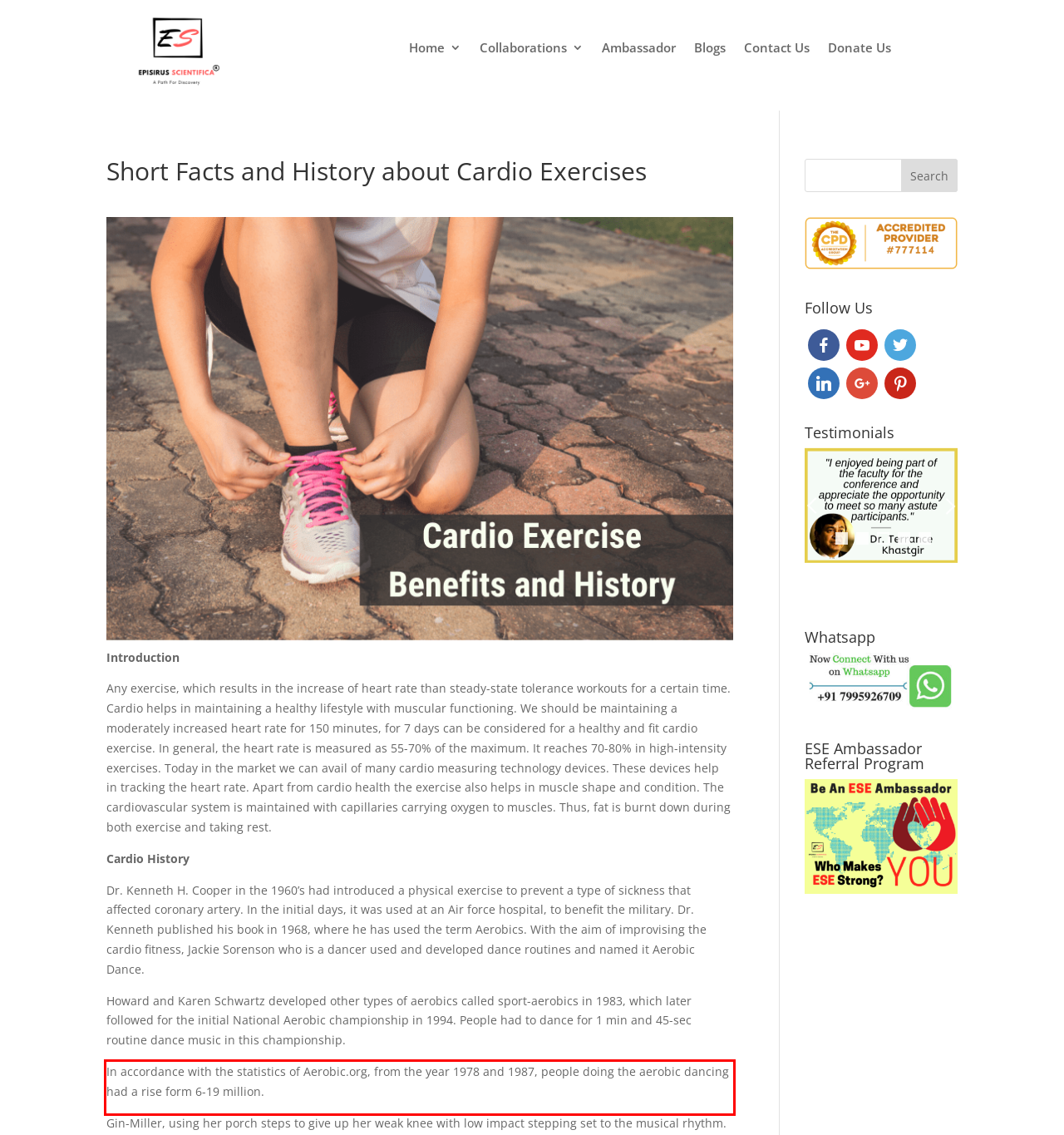Please identify and extract the text from the UI element that is surrounded by a red bounding box in the provided webpage screenshot.

In accordance with the statistics of Aerobic.org, from the year 1978 and 1987, people doing the aerobic dancing had a rise form 6-19 million.